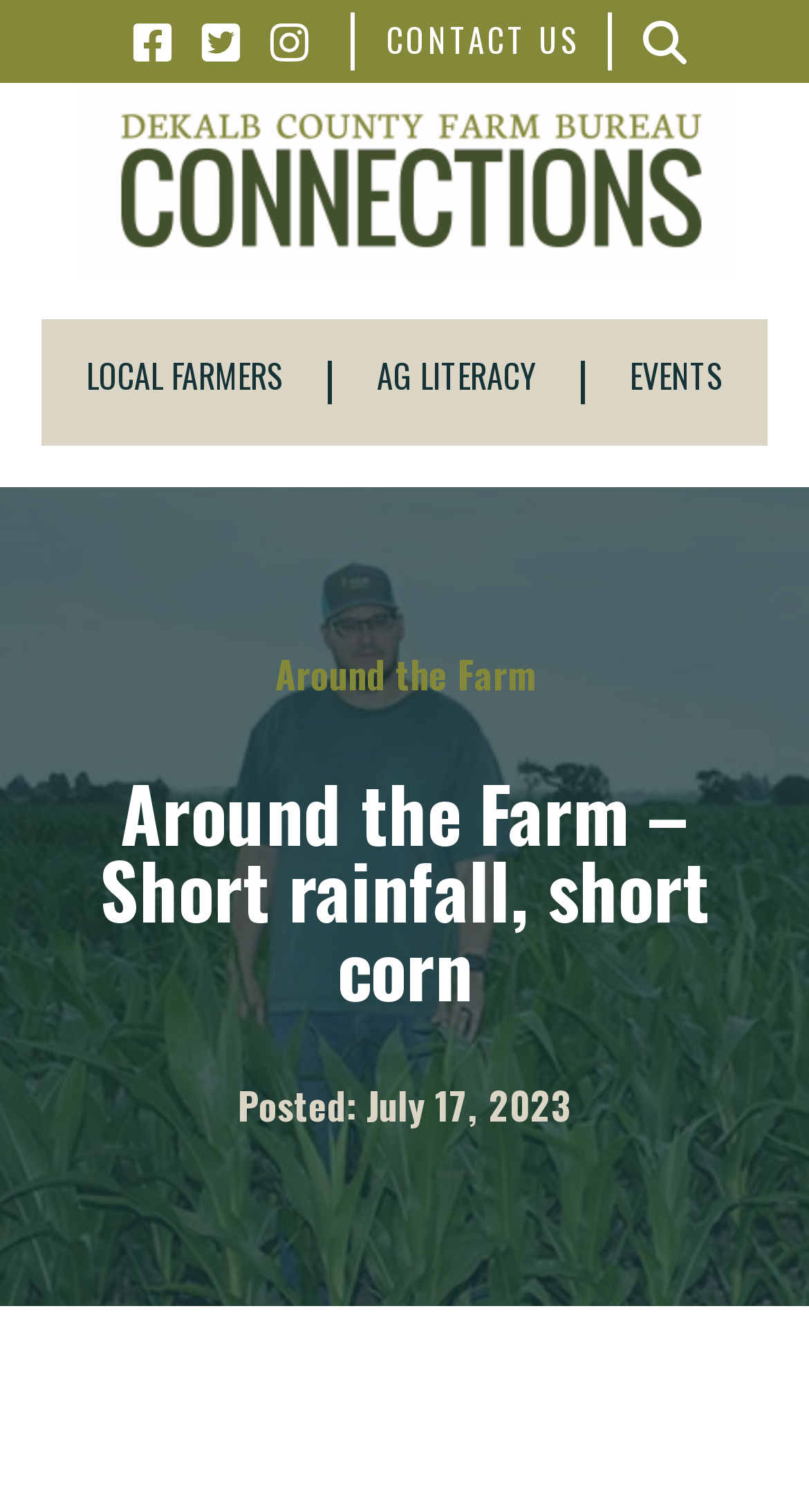Generate a thorough description of the webpage.

The webpage is about the DeKalb County Farm Bureau Connections, specifically featuring a blog post titled "Around the Farm - Short rainfall, short corn". 

At the top of the page, there are several links aligned horizontally, including three empty links, a "CONTACT US" link, and another empty link. These links are separated by horizontal separator lines. 

To the right of these links, there is a larger image that takes up most of the width of the page. 

Below the image, there are three prominent links: "LOCAL FARMERS", "AG LITERACY", and "EVENTS". These links are positioned horizontally and take up most of the width of the page. 

Underneath these links, there is a section dedicated to the blog post. The title "Around the Farm – Short rainfall, short corn" is displayed prominently, followed by a link to "Around the Farm". Below the title, there is a static text indicating the post date, "Posted: July 17, 2023".